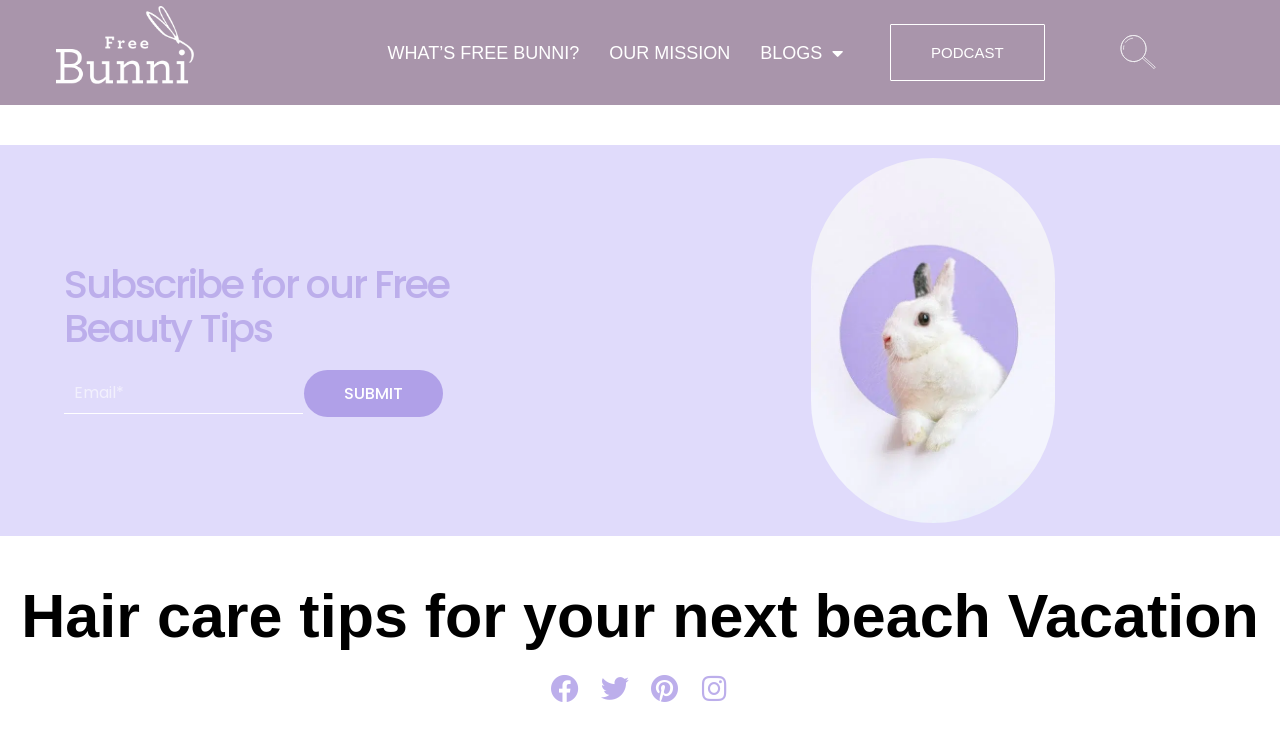Find and provide the bounding box coordinates for the UI element described with: "ACCESS THIS RESOURCE".

None